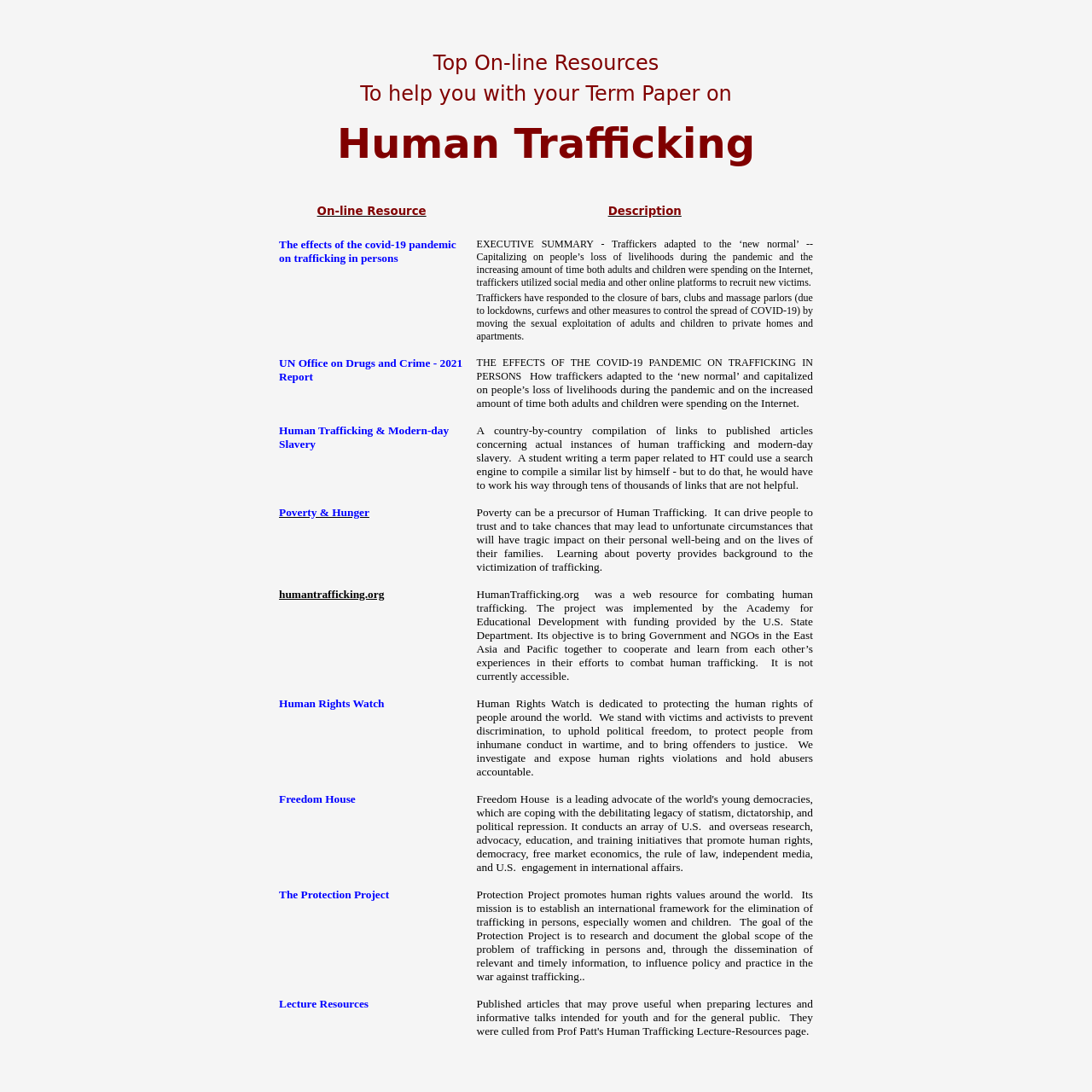Please provide a detailed answer to the question below by examining the image:
What is the title of the first online resource?

I looked at the first row of the table and found the title of the first online resource, which is 'The effects of the covid-19 pandemic on trafficking in persons'.